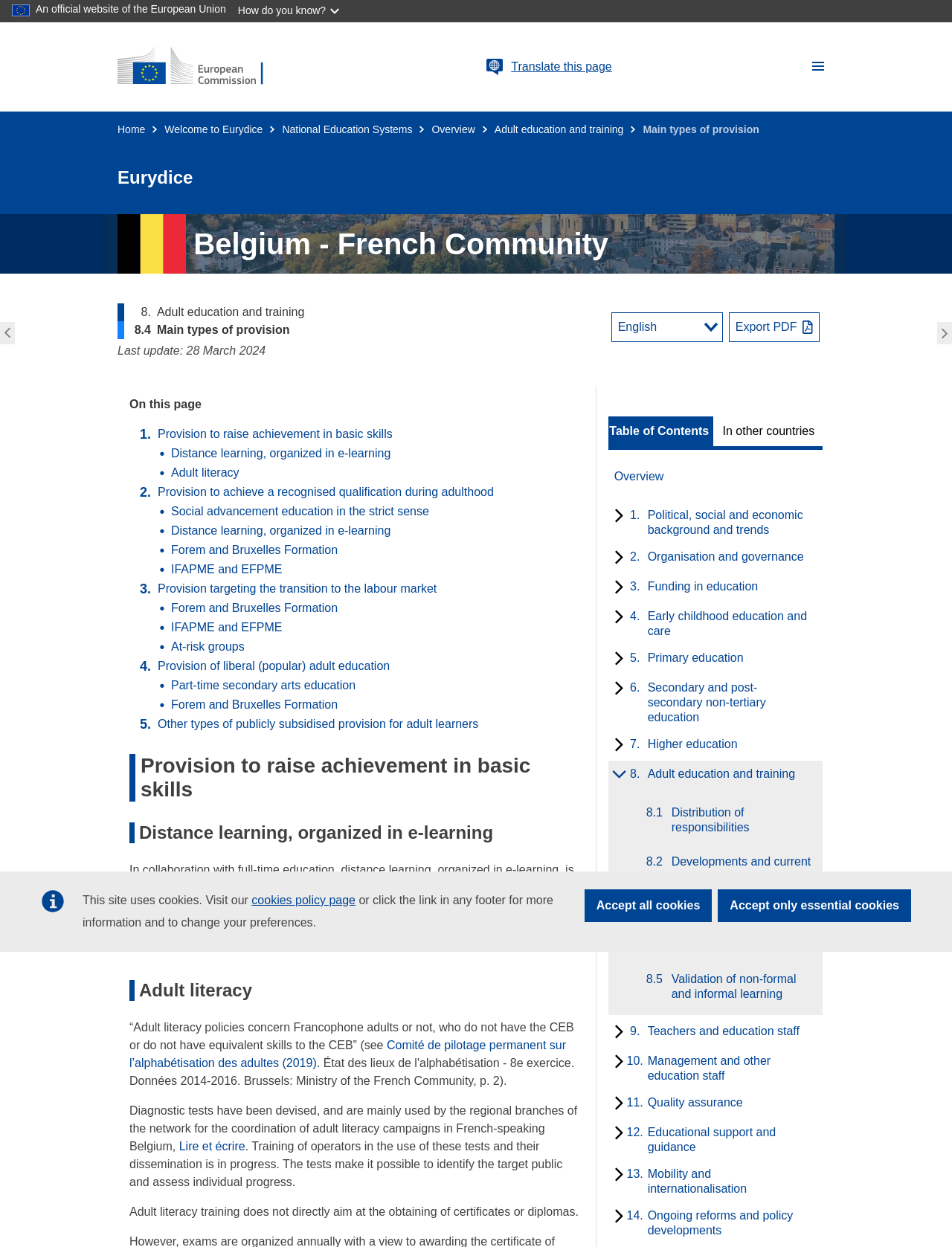Find the bounding box coordinates of the element I should click to carry out the following instruction: "Click the 'Table of Contents' button".

[0.639, 0.334, 0.749, 0.358]